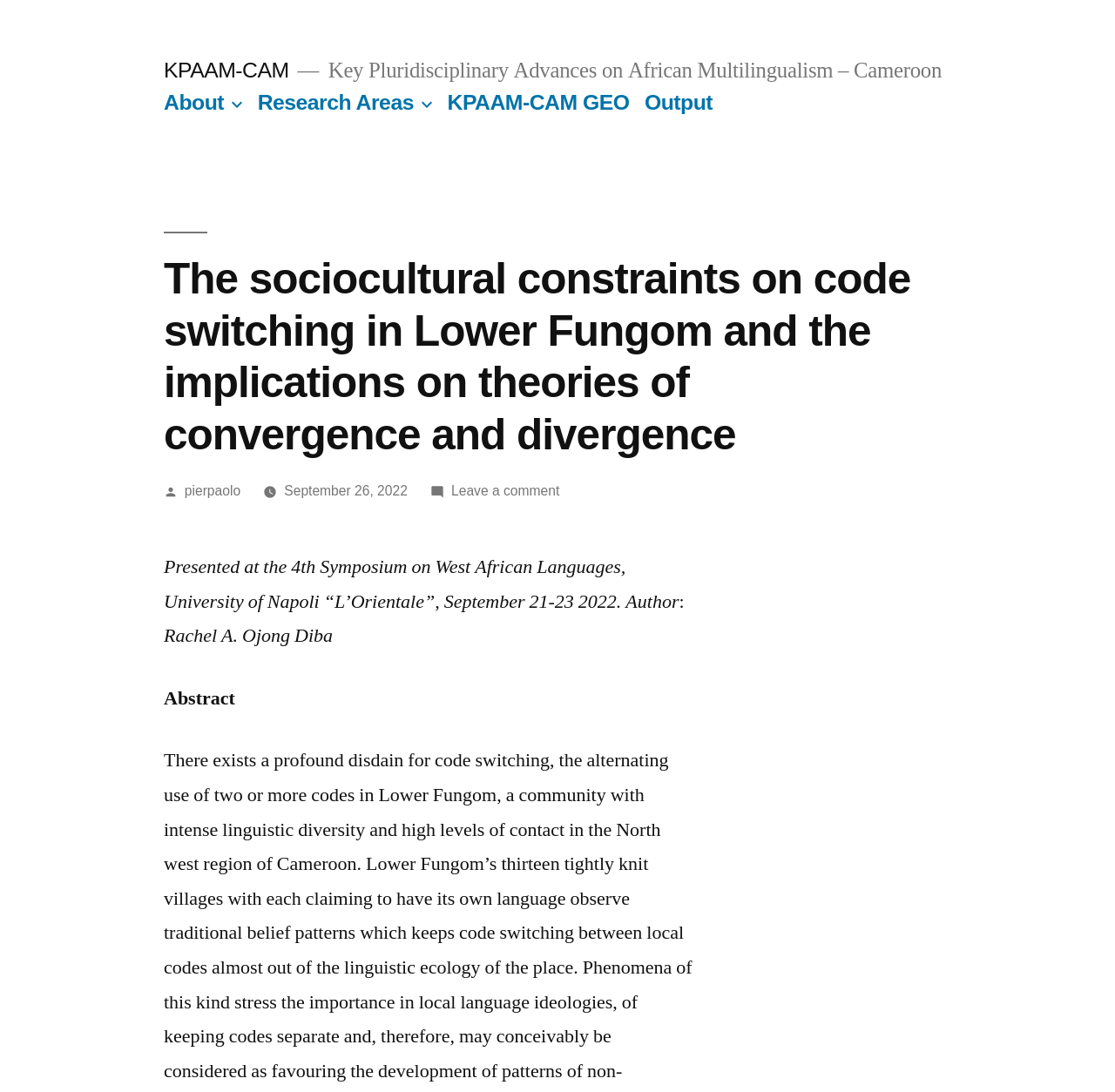How many links are there in the top menu? Examine the screenshot and reply using just one word or a brief phrase.

5